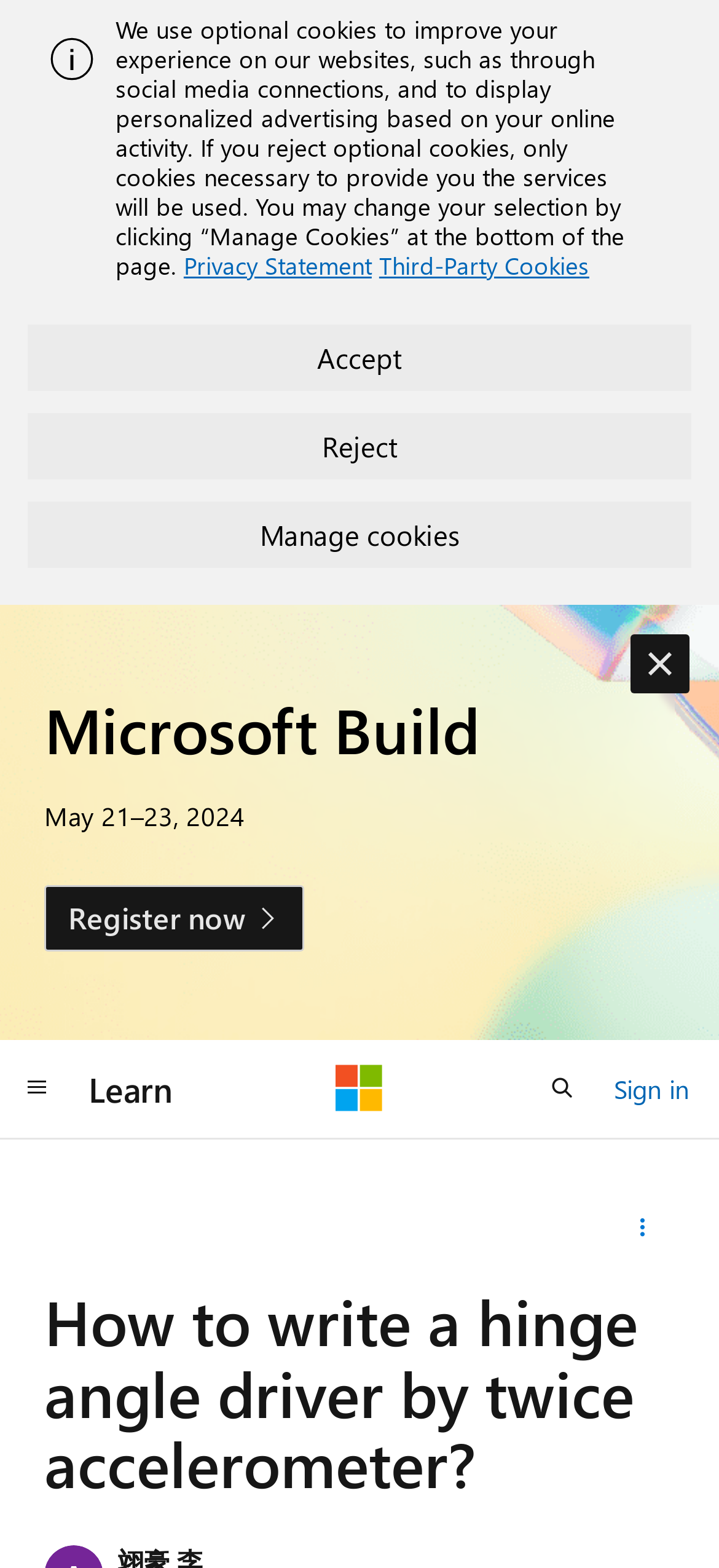Determine the bounding box coordinates of the region that needs to be clicked to achieve the task: "Open the search".

[0.731, 0.673, 0.833, 0.715]